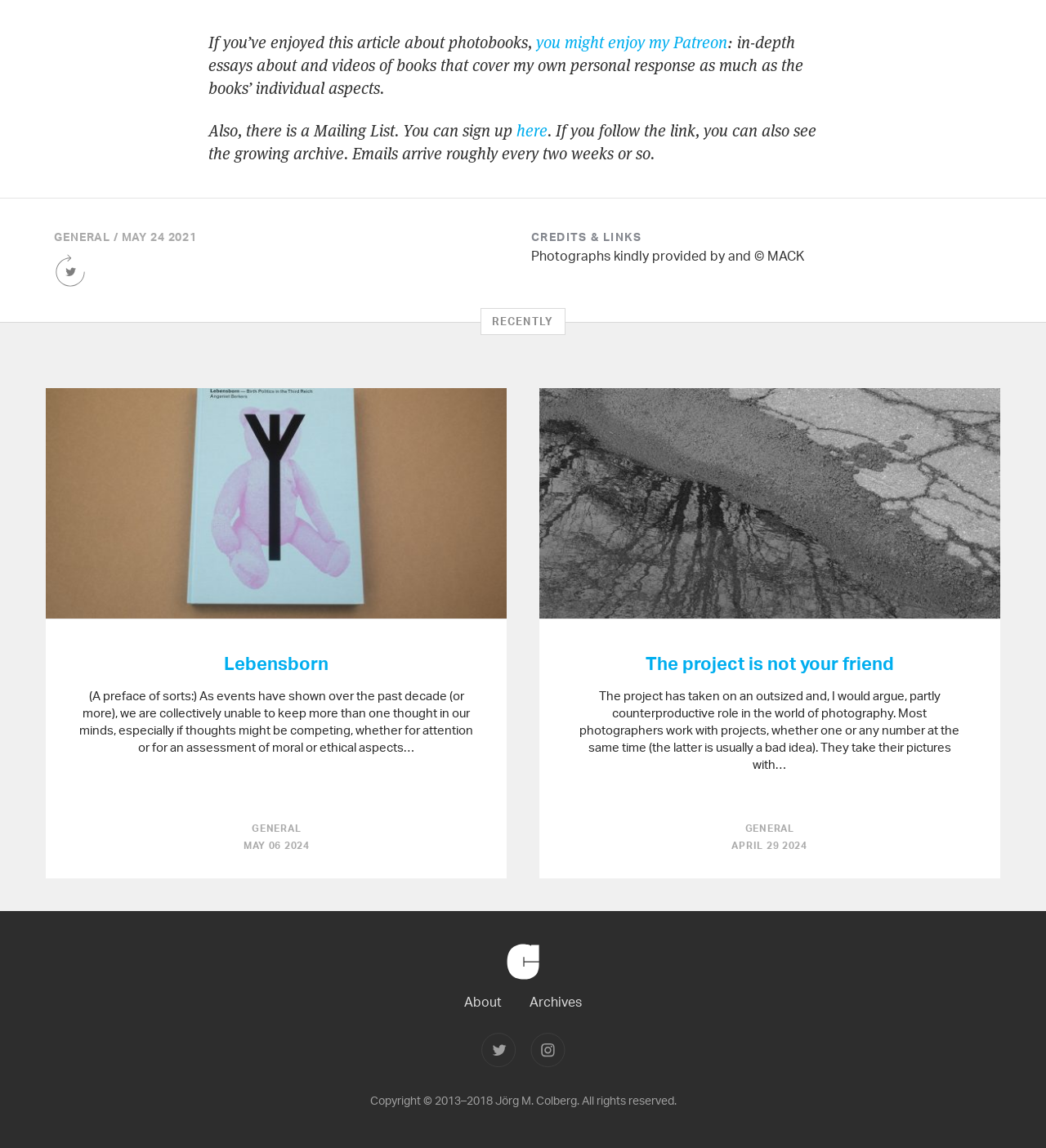Please identify the bounding box coordinates of the area that needs to be clicked to fulfill the following instruction: "Go back to Home."

[0.484, 0.851, 0.516, 0.869]